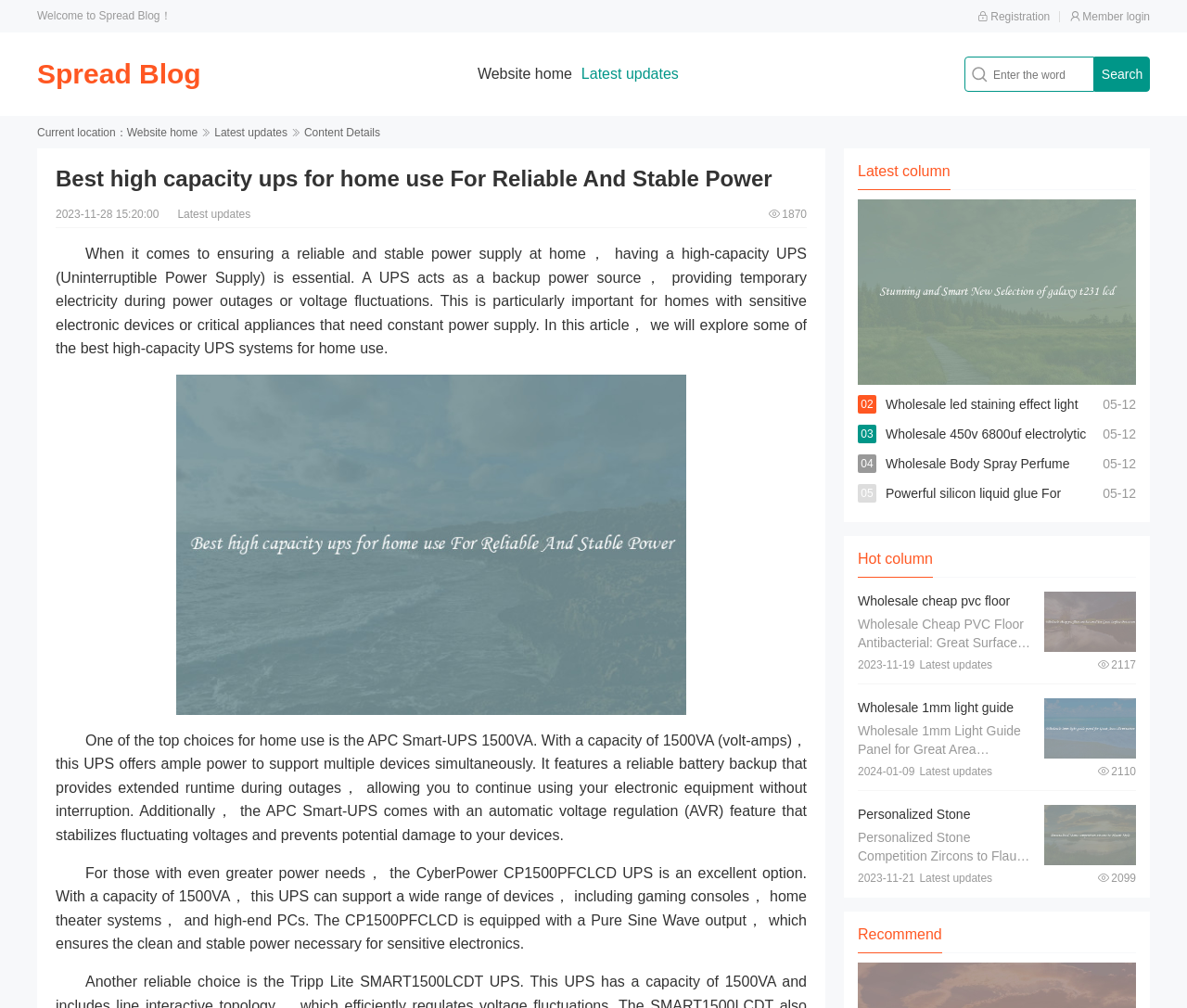Locate and extract the text of the main heading on the webpage.

Best high capacity ups for home use For Reliable And Stable Power